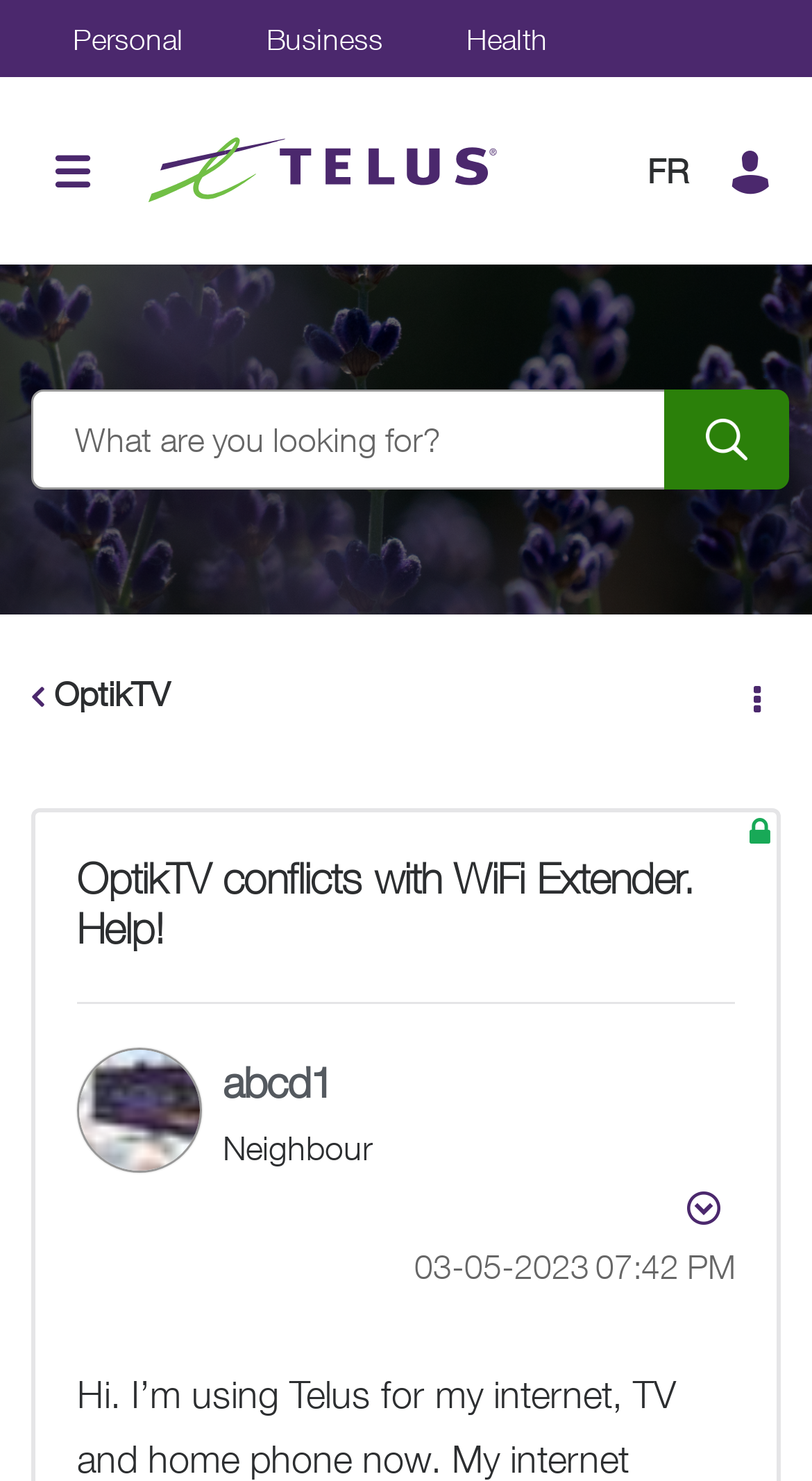Locate the bounding box coordinates of the element that should be clicked to execute the following instruction: "Search for something".

[0.818, 0.264, 0.972, 0.331]